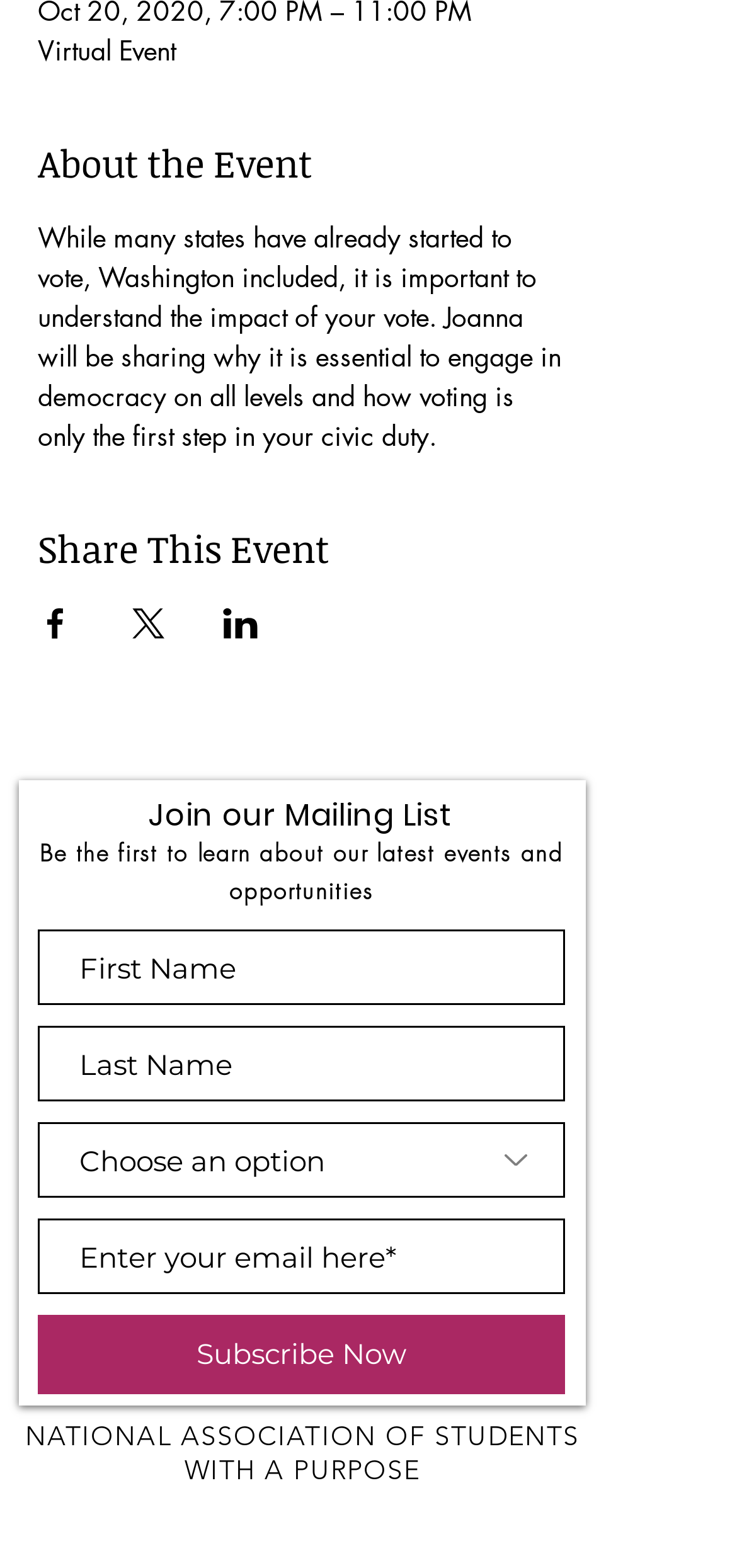Provide the bounding box coordinates, formatted as (top-left x, top-left y, bottom-right x, bottom-right y), with all values being floating point numbers between 0 and 1. Identify the bounding box of the UI element that matches the description: aria-label="Last Name" name="last-name" placeholder="Last Name"

[0.051, 0.655, 0.767, 0.703]